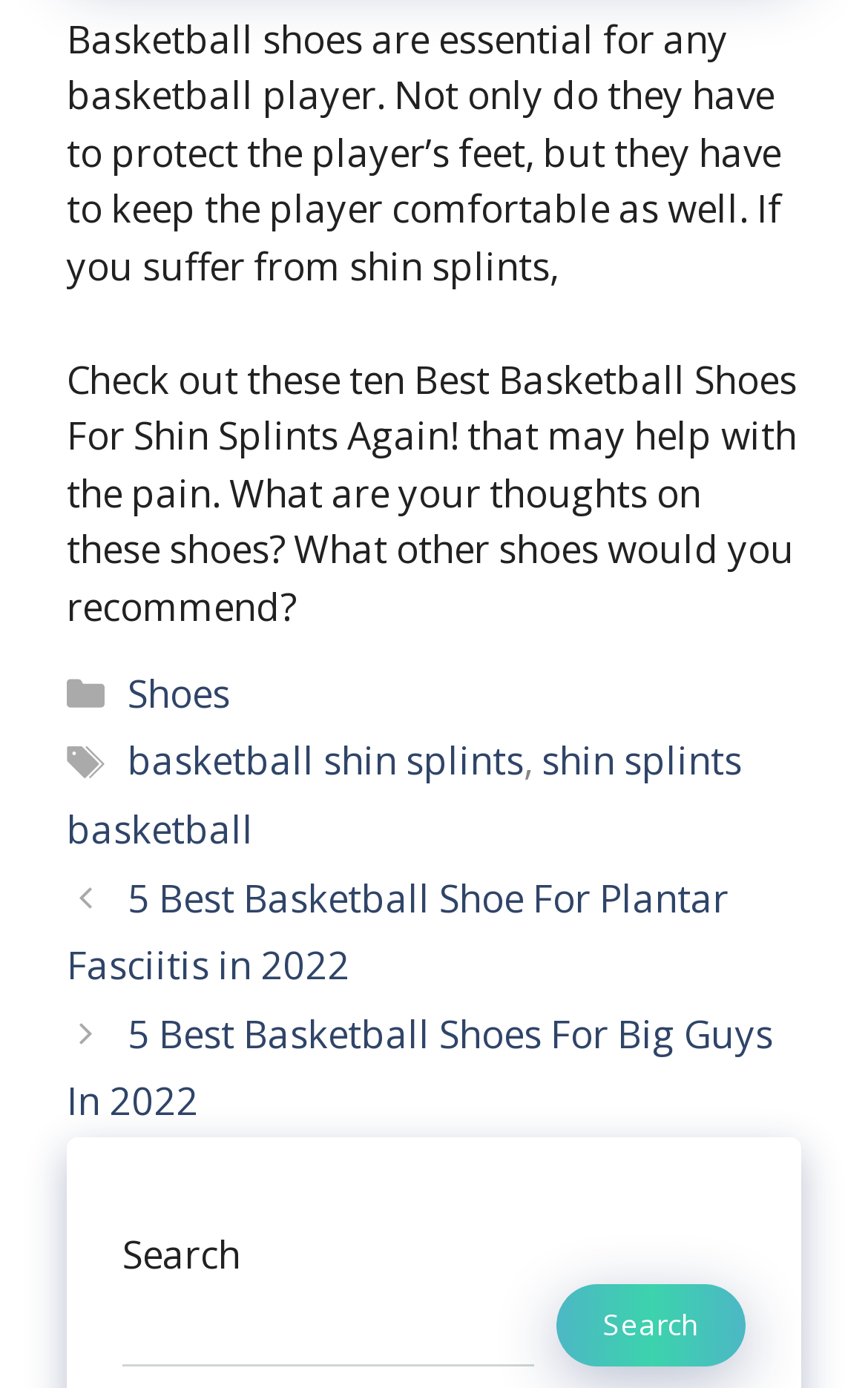Using the information from the screenshot, answer the following question thoroughly:
What is the purpose of the 'Tags' section?

The 'Tags' section lists related topics or keywords, such as 'basketball shin splints' and 'shin splints basketball'. This section is likely used to help users find related content or posts on the website.